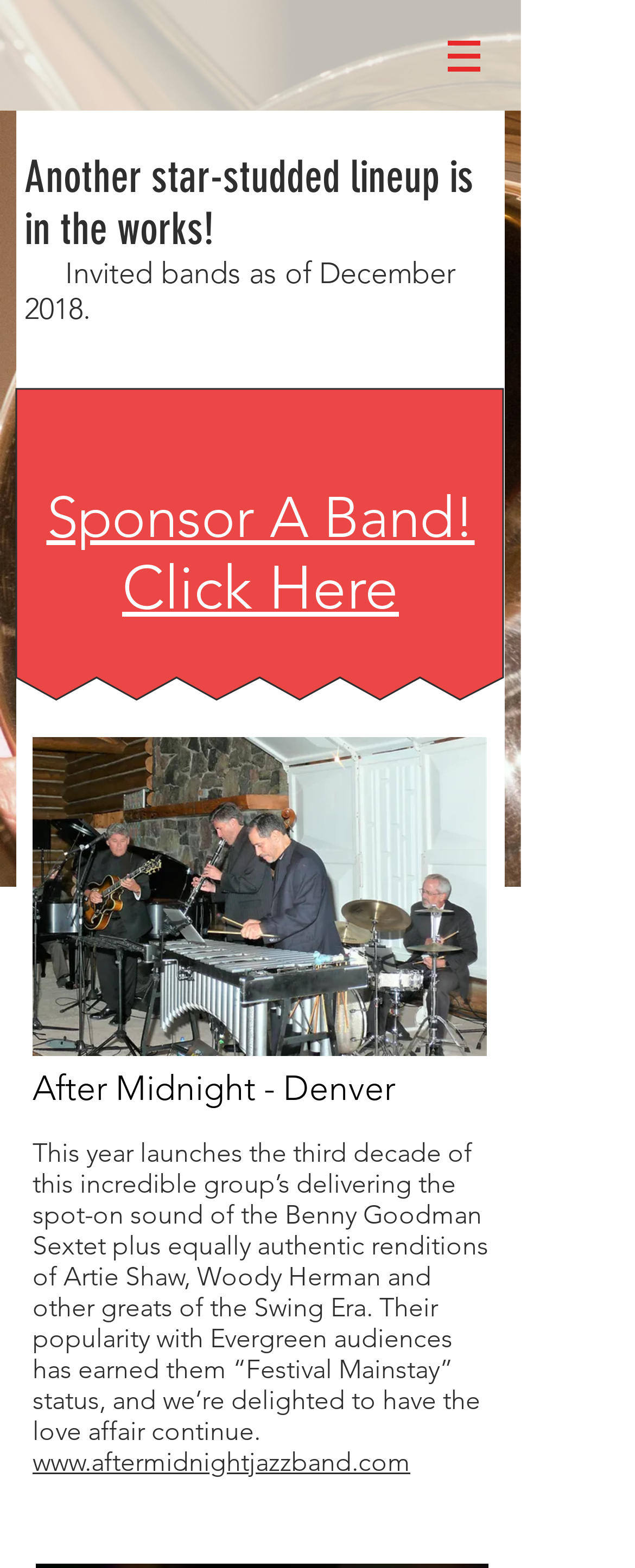Extract the text of the main heading from the webpage.

Another star-studded lineup is in the works!  